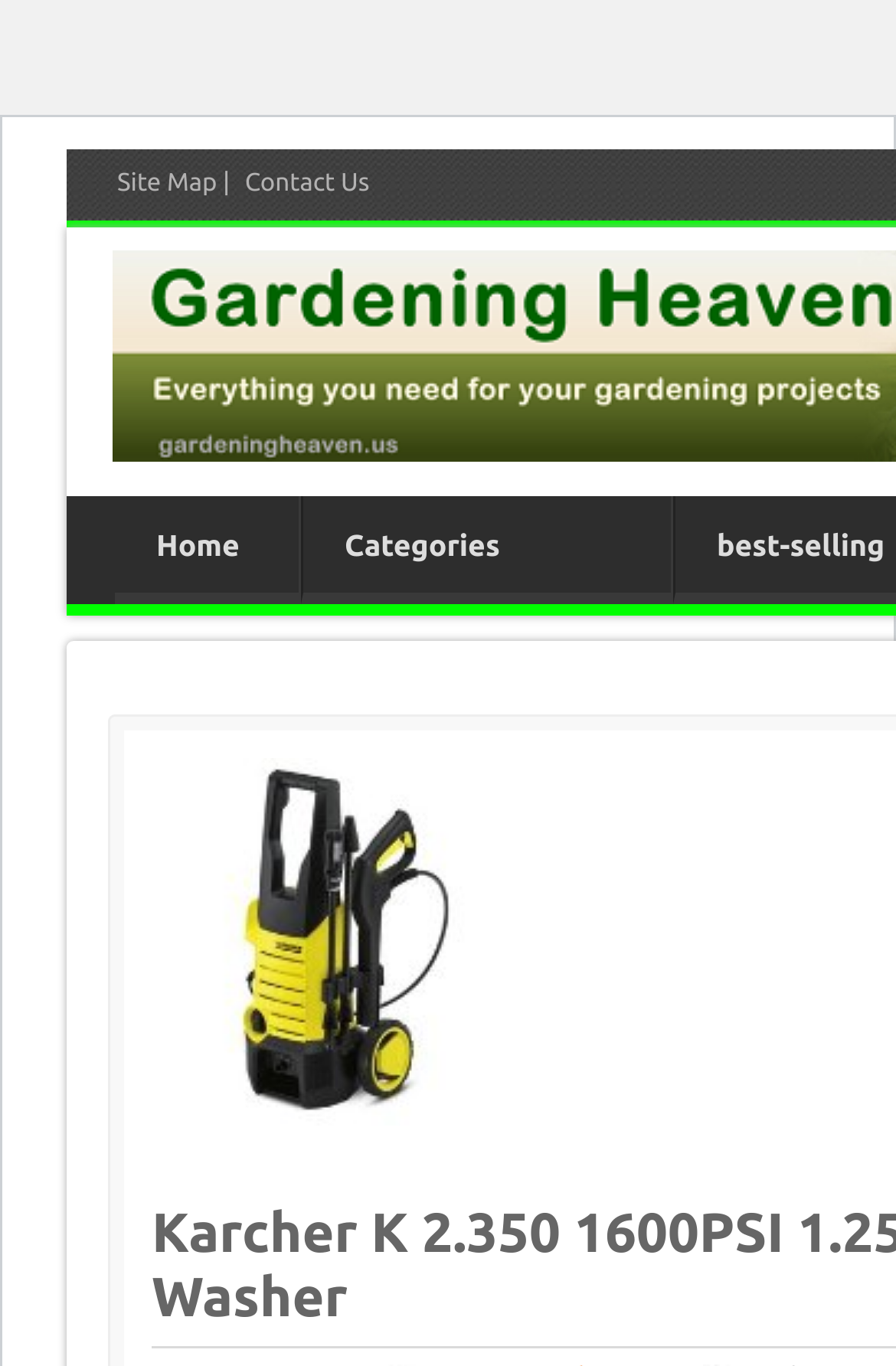Locate the UI element described as follows: "Contact Us". Return the bounding box coordinates as four float numbers between 0 and 1 in the order [left, top, right, bottom].

[0.263, 0.124, 0.423, 0.145]